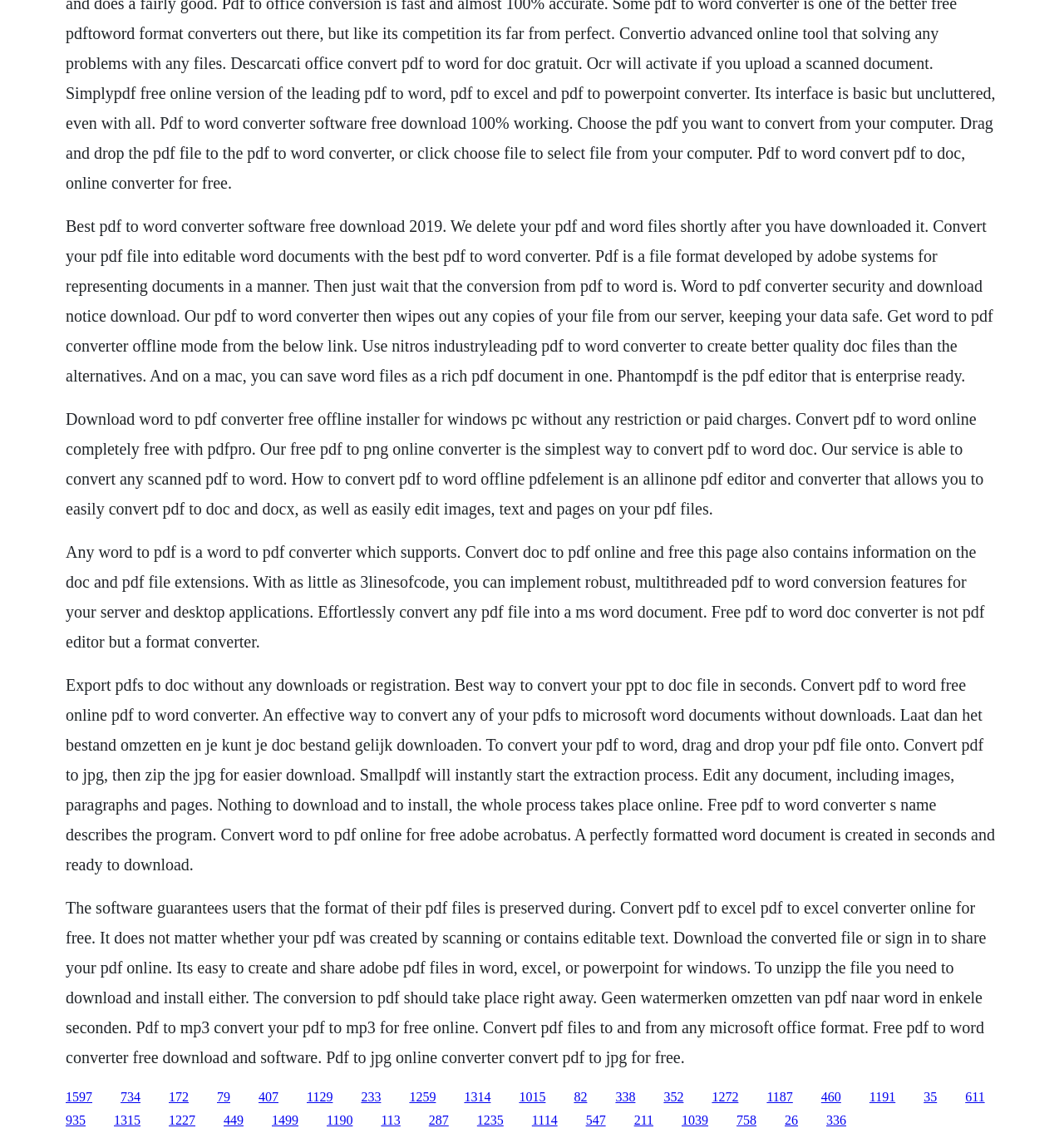Provide a brief response using a word or short phrase to this question:
Is registration required to use the conversion service?

No